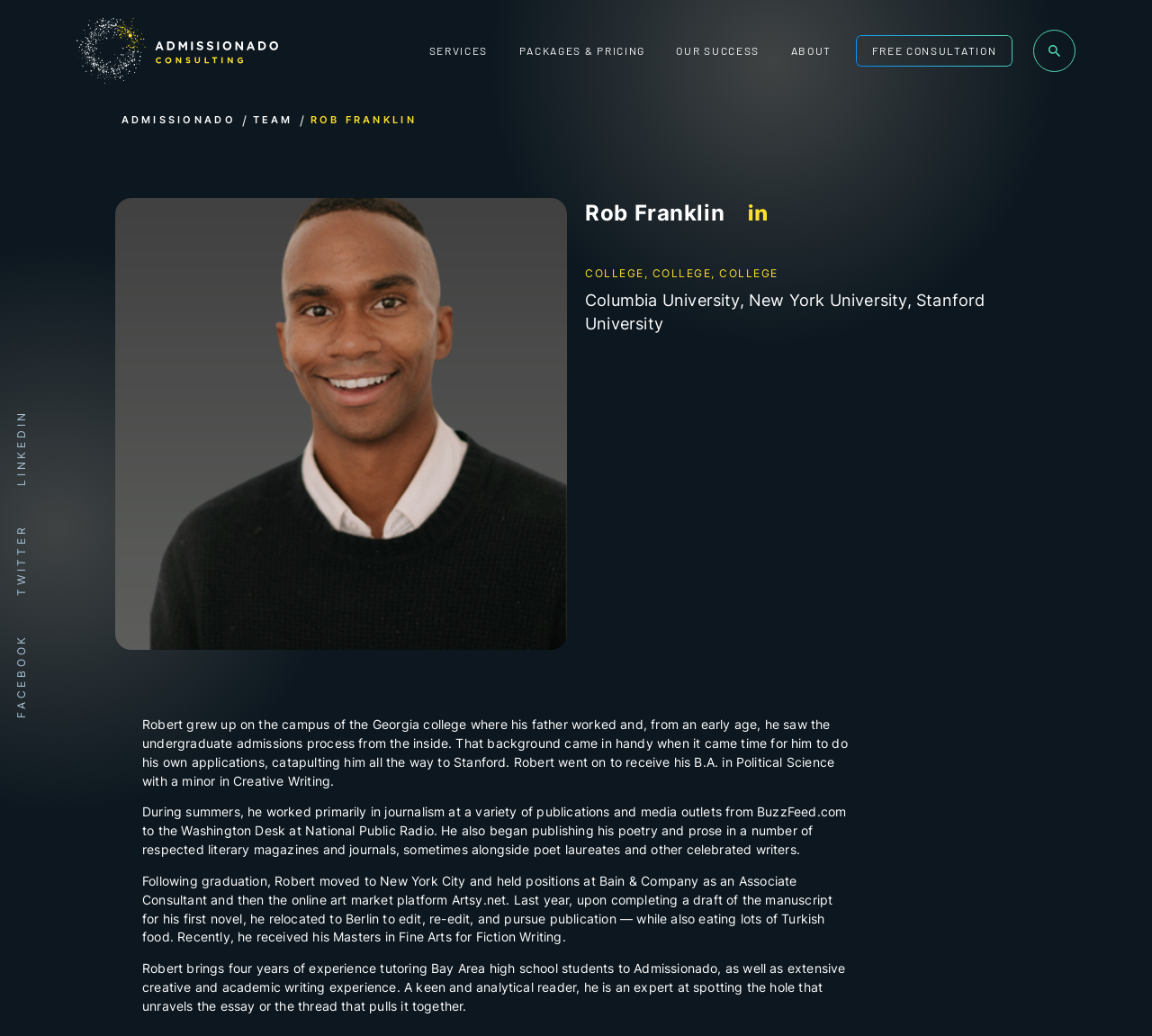Create an elaborate caption that covers all aspects of the webpage.

The webpage is about Rob Franklin, an admission consultant, and his background. At the top left corner, there is a link to "Admissionado" with an accompanying image. Below this, there is a navigation menu with links to "SERVICES", "PACKAGES & PRICING", "OUR SUCCESS", "ABOUT", and "FREE CONSULTATION". 

To the right of the navigation menu, there is a button with an image inside. Below this button, there is a link to "ADMISSIONADO" followed by a slash and then a link to "TEAM". Next to the "TEAM" link is the name "ROB FRANKLIN" in a heading. 

Below the name, there is a brief description of Rob Franklin, mentioning his experience in college admissions and his background growing up on a college campus. This is followed by three paragraphs describing his education, work experience, and writing background. 

On the top right corner, there are social media links to "FACEBOOK", "TWITTER", and "LINKEDIN".